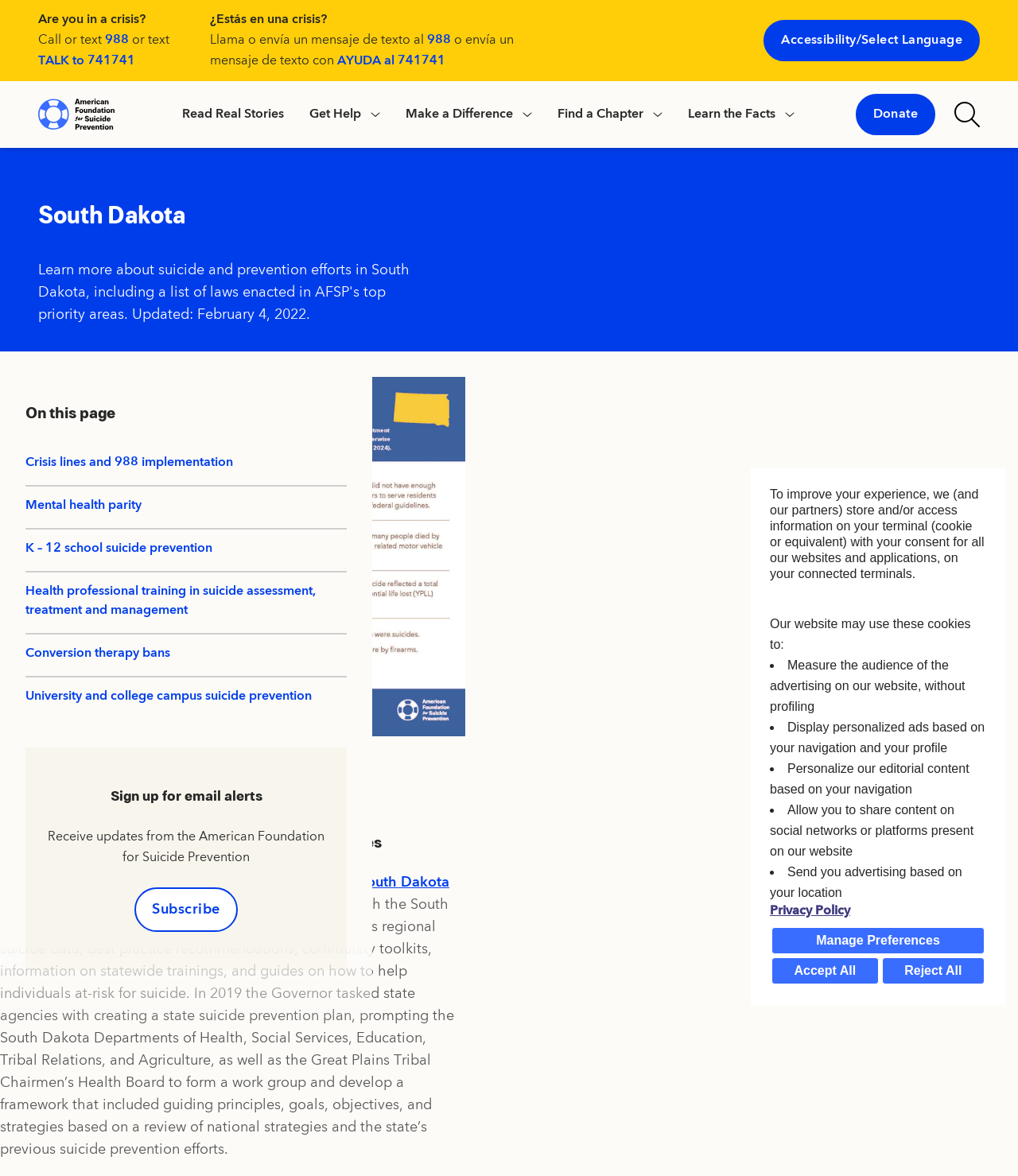Based on the image, please elaborate on the answer to the following question:
How many downward arrow buttons are there?

I counted the number of downward arrow buttons by looking at the navigation section of the webpage, where I found four buttons with downward arrows: 'Get Help', 'Make a Difference', 'Find a Chapter', and 'Learn the Facts'.